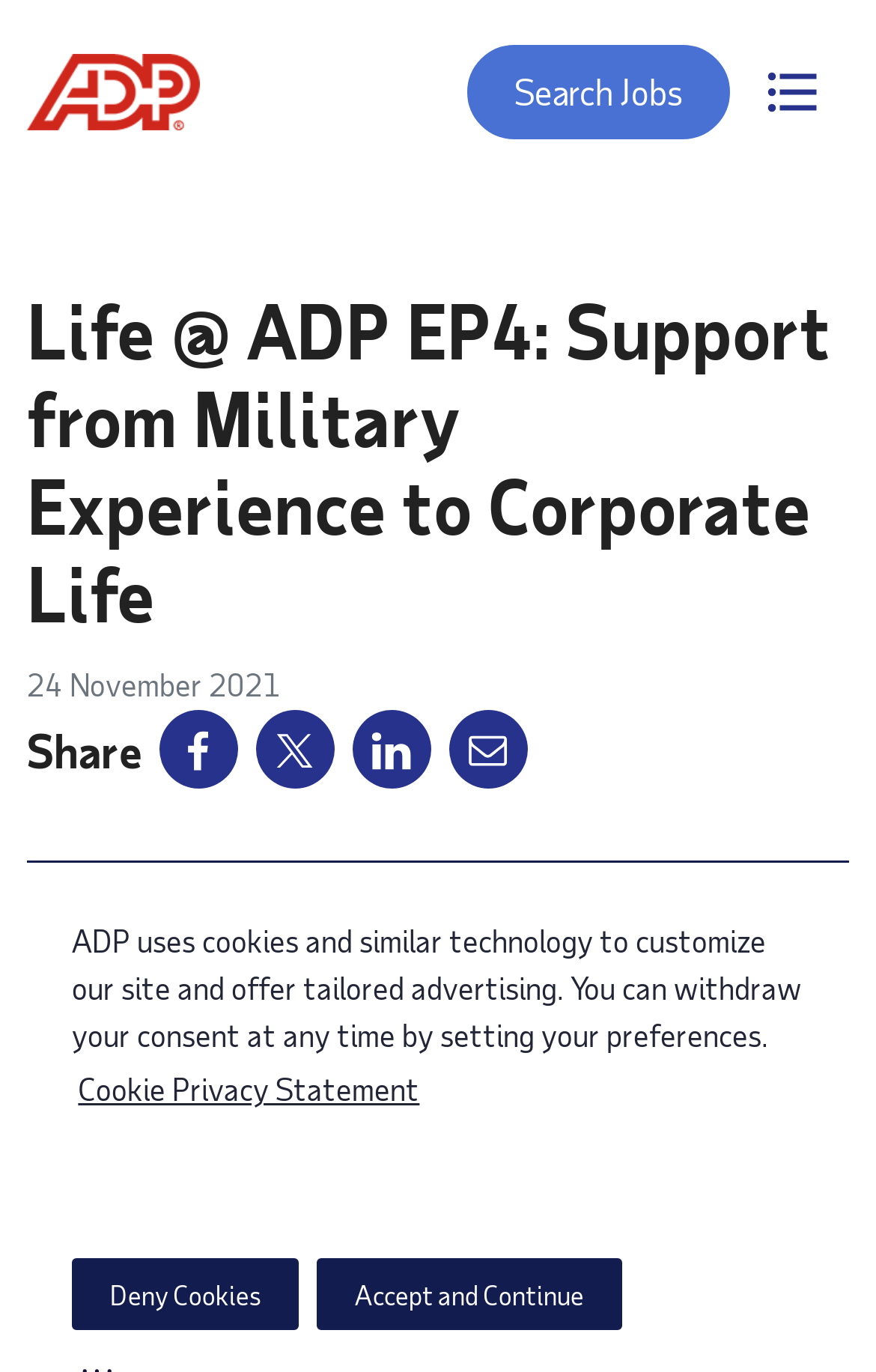What is the topic of the podcast?
Using the information presented in the image, please offer a detailed response to the question.

I found the topic of the podcast by looking at the heading element, which contains the text 'Life @ ADP EP4: Support from Military Experience to Corporate Life'.